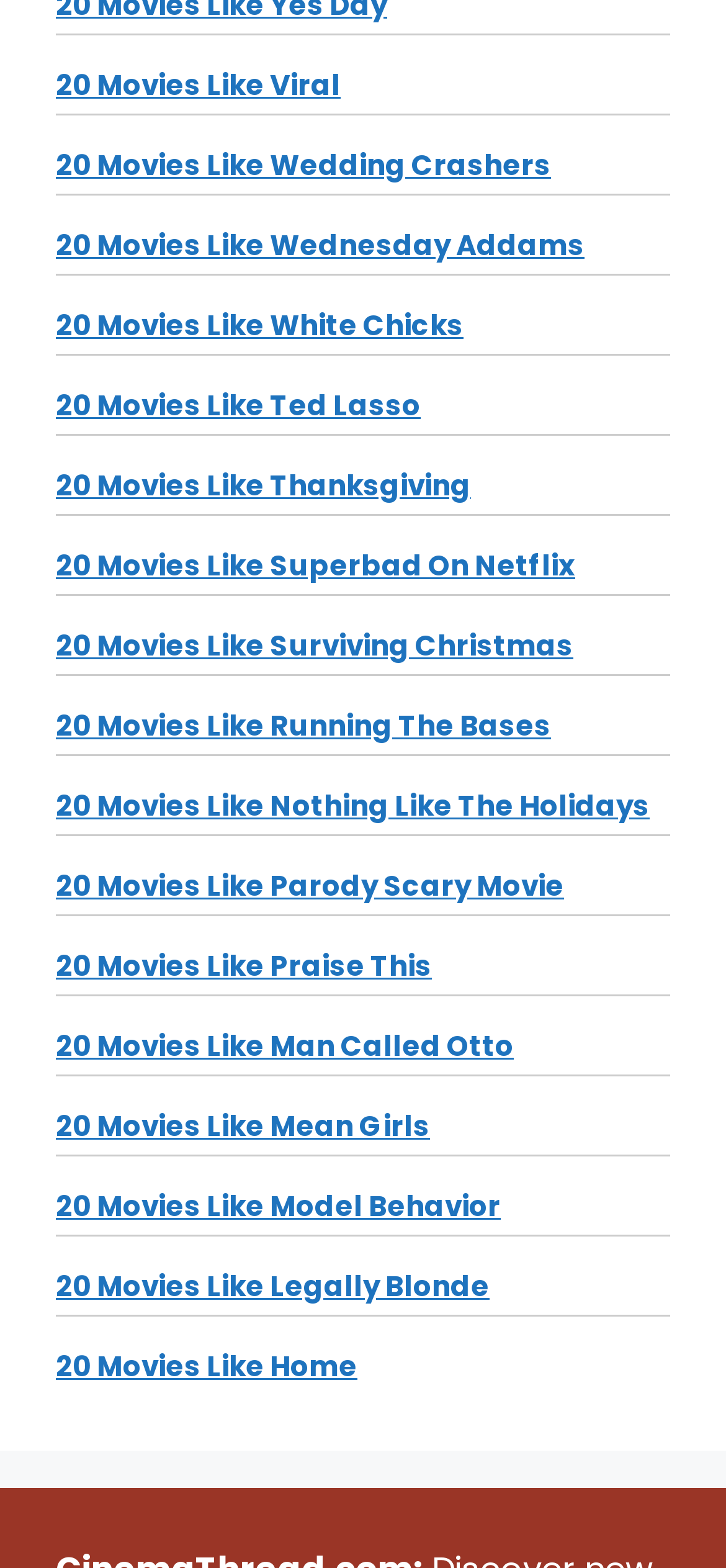What is the vertical position of the link '20 Movies Like Viral'?
From the details in the image, answer the question comprehensively.

By comparing the y1 and y2 coordinates of the link '20 Movies Like Viral' with other links, I determined that it is located at the top of the webpage.